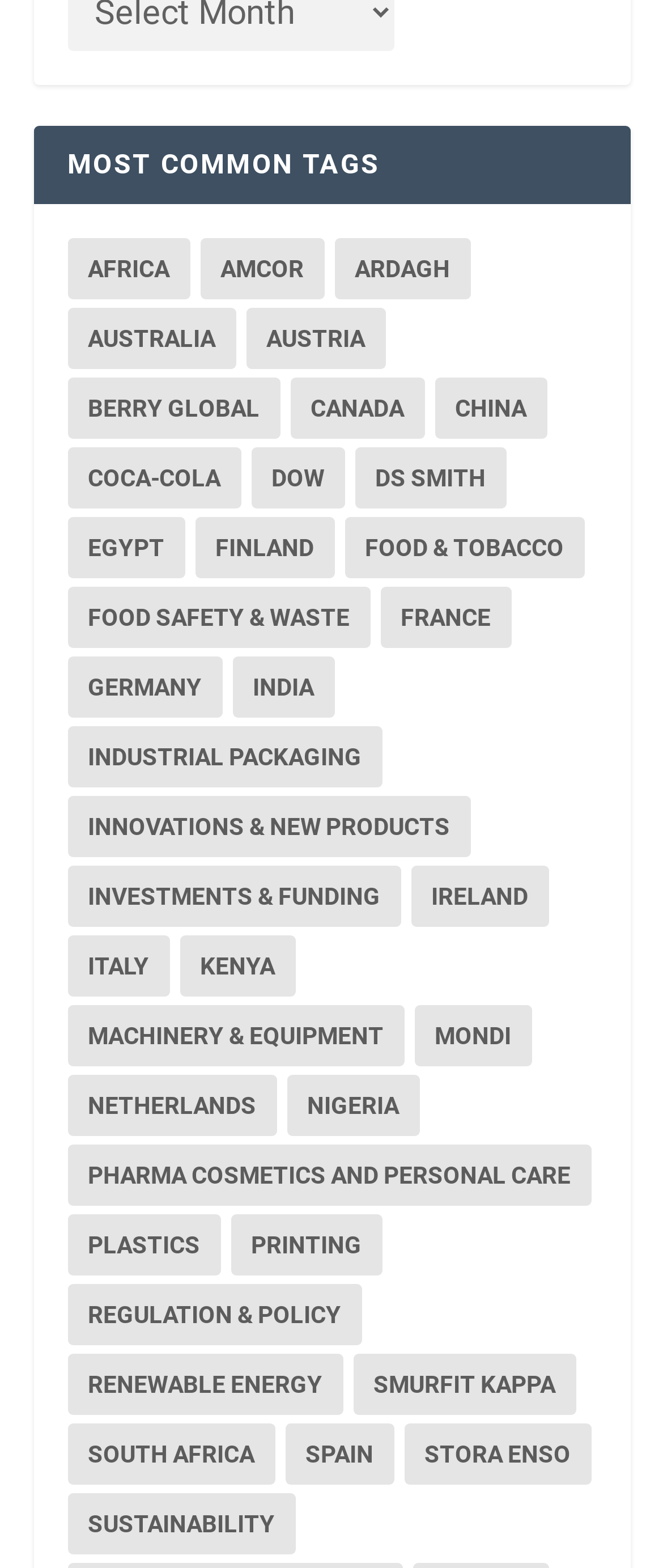Locate the bounding box coordinates of the area where you should click to accomplish the instruction: "View Australia".

[0.101, 0.197, 0.355, 0.236]